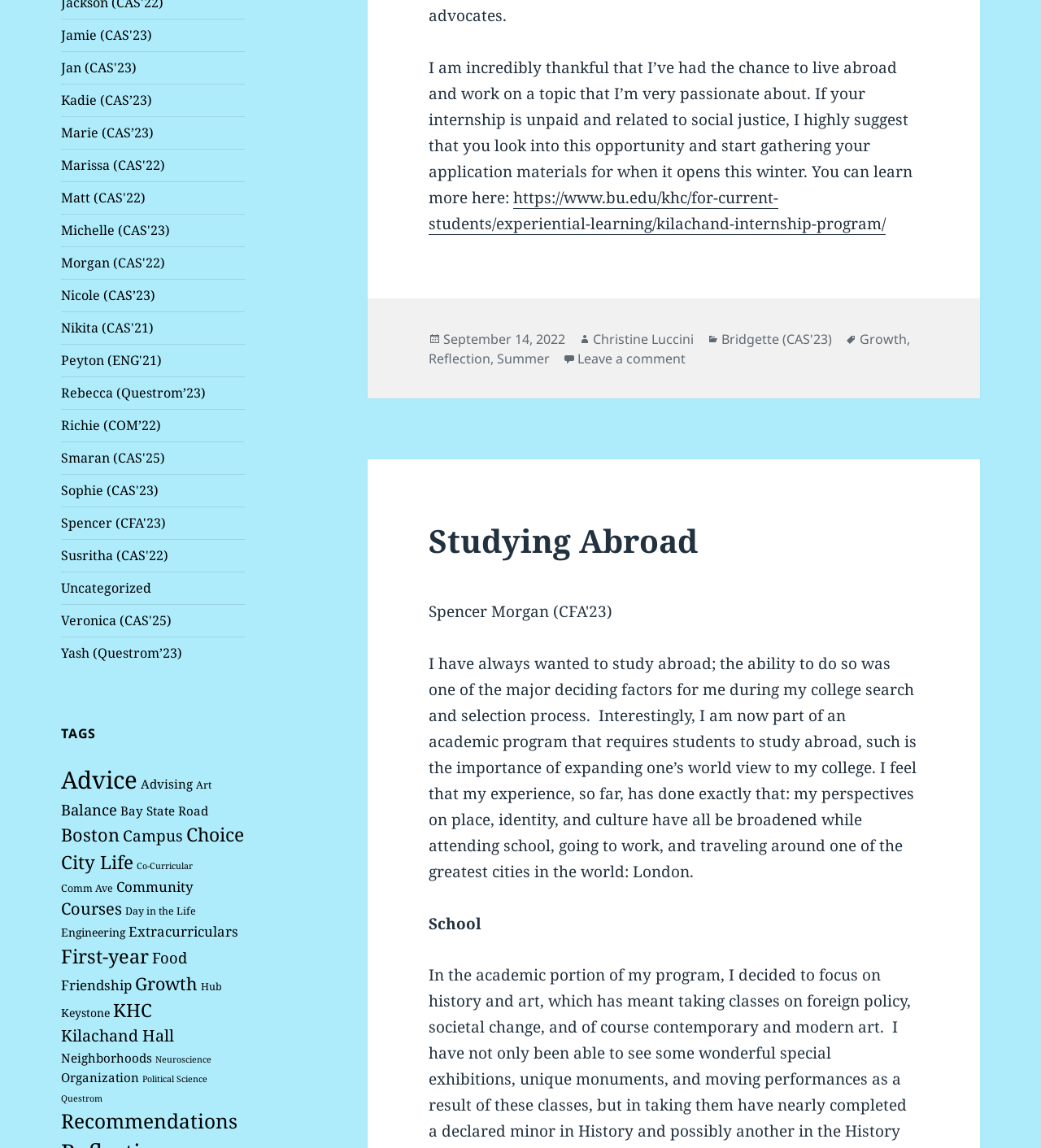Review the image closely and give a comprehensive answer to the question: What program does the author mention in the blog post?

I found this information by reading the text in the blog post, where the author mentions being thankful for the opportunity to work on a topic they're passionate about and suggests that others look into the Kilachand Internship Program.